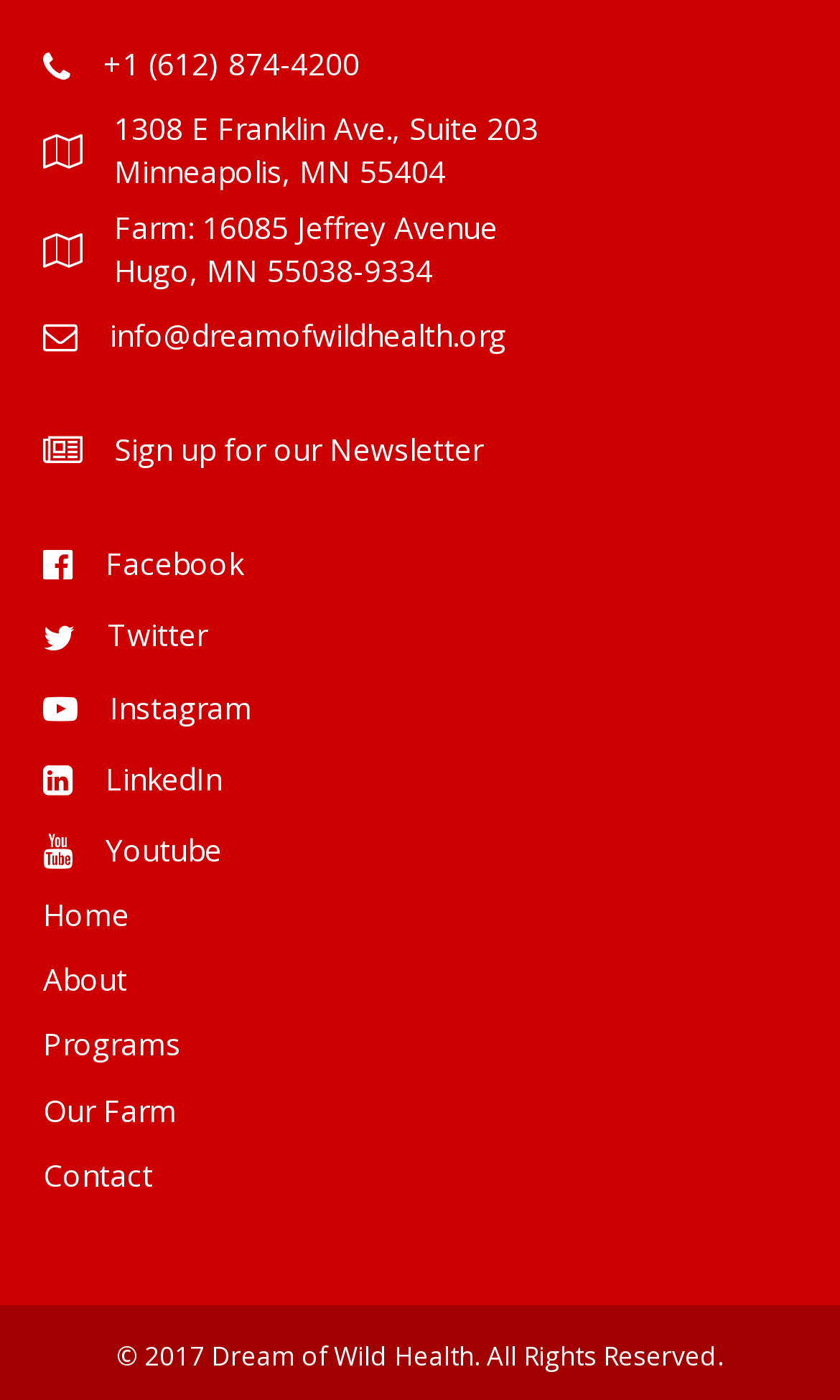How many social media links are available?
Using the visual information, respond with a single word or phrase.

5